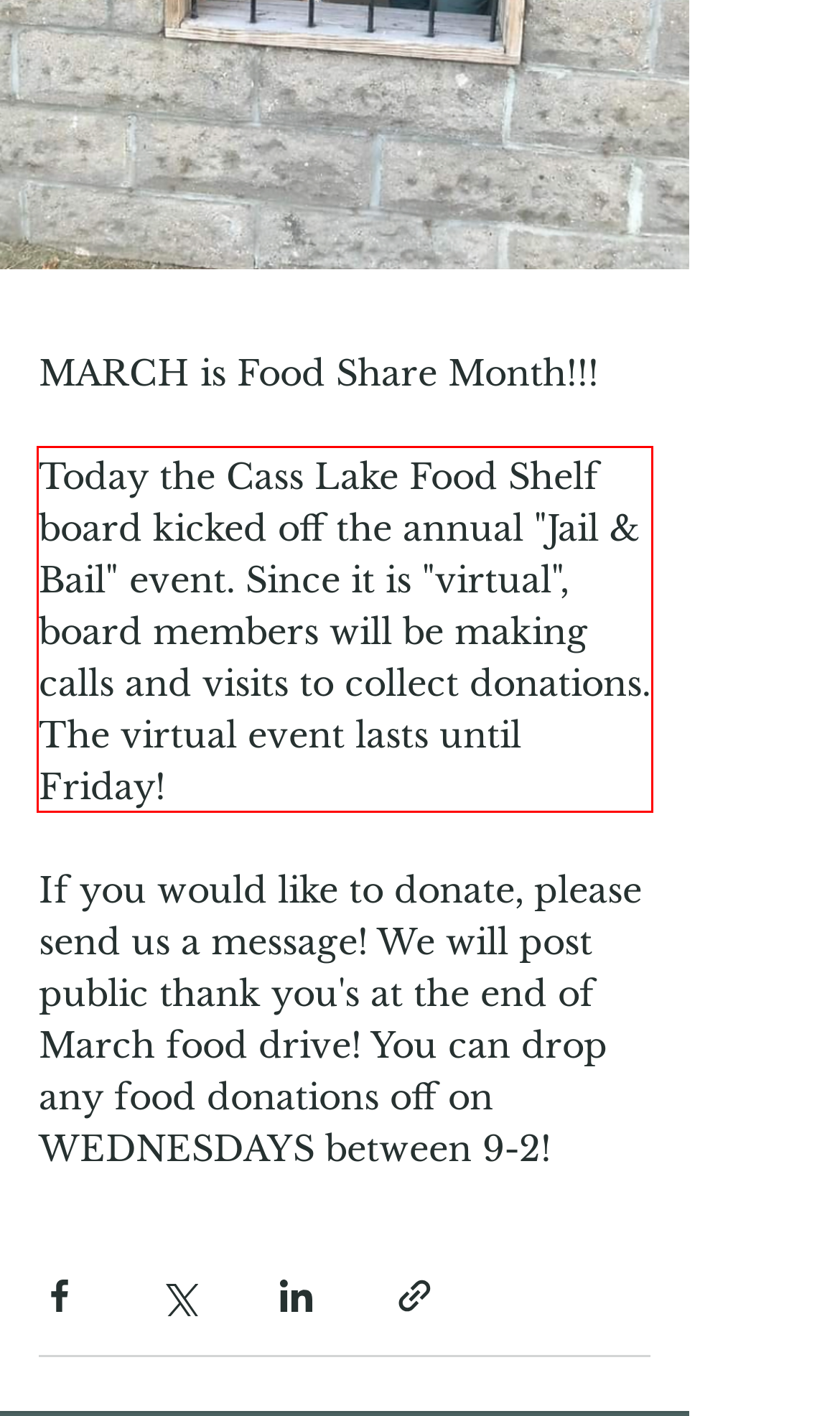Given a screenshot of a webpage with a red bounding box, please identify and retrieve the text inside the red rectangle.

Today the Cass Lake Food Shelf board kicked off the annual "Jail & Bail" event. Since it is "virtual", board members will be making calls and visits to collect donations. The virtual event lasts until Friday!